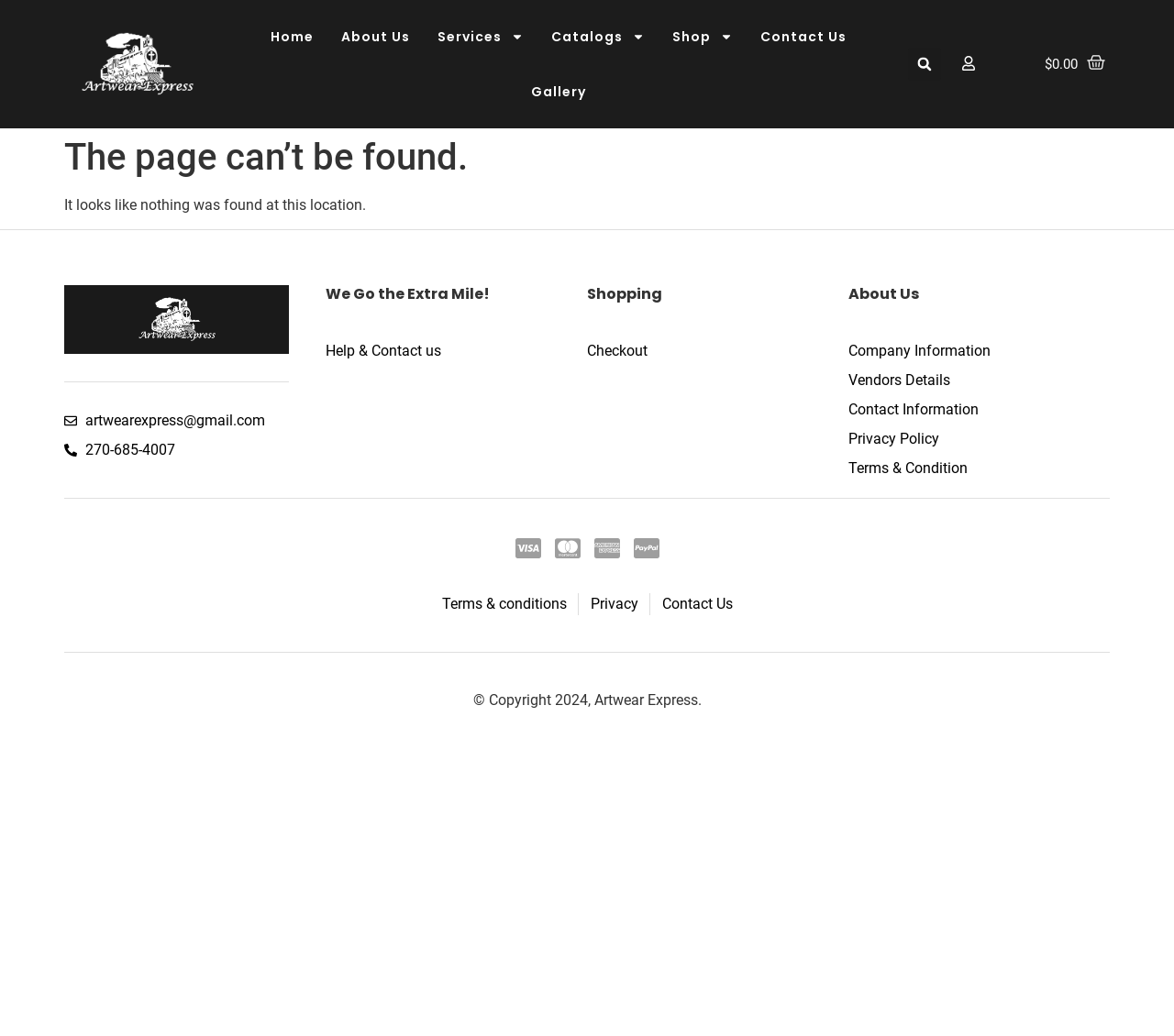Identify the bounding box coordinates for the region to click in order to carry out this instruction: "Search for something". Provide the coordinates using four float numbers between 0 and 1, formatted as [left, top, right, bottom].

[0.773, 0.046, 0.801, 0.078]